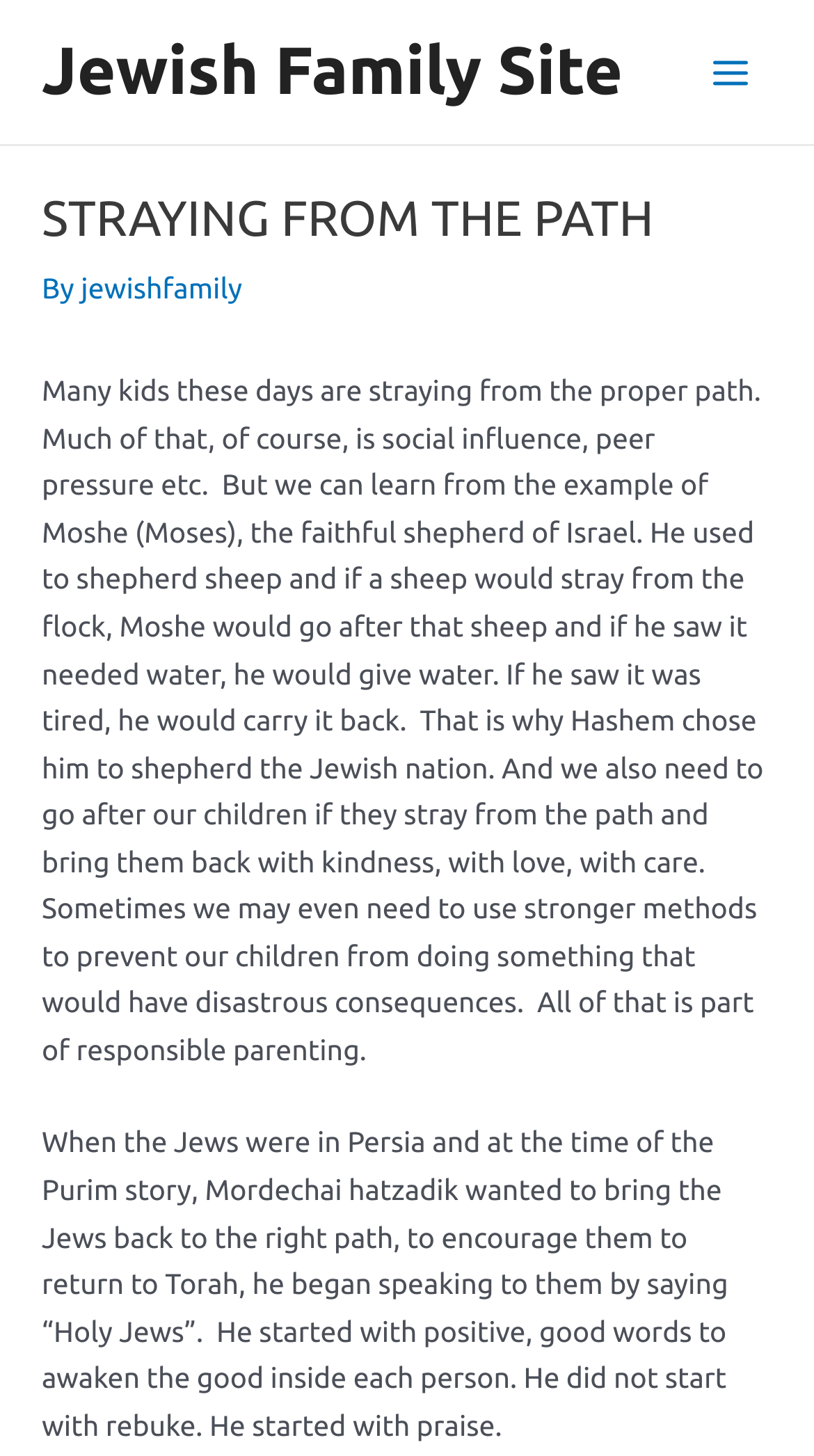What is the role of parents according to the text?
Based on the screenshot, provide your answer in one word or phrase.

Responsible parenting